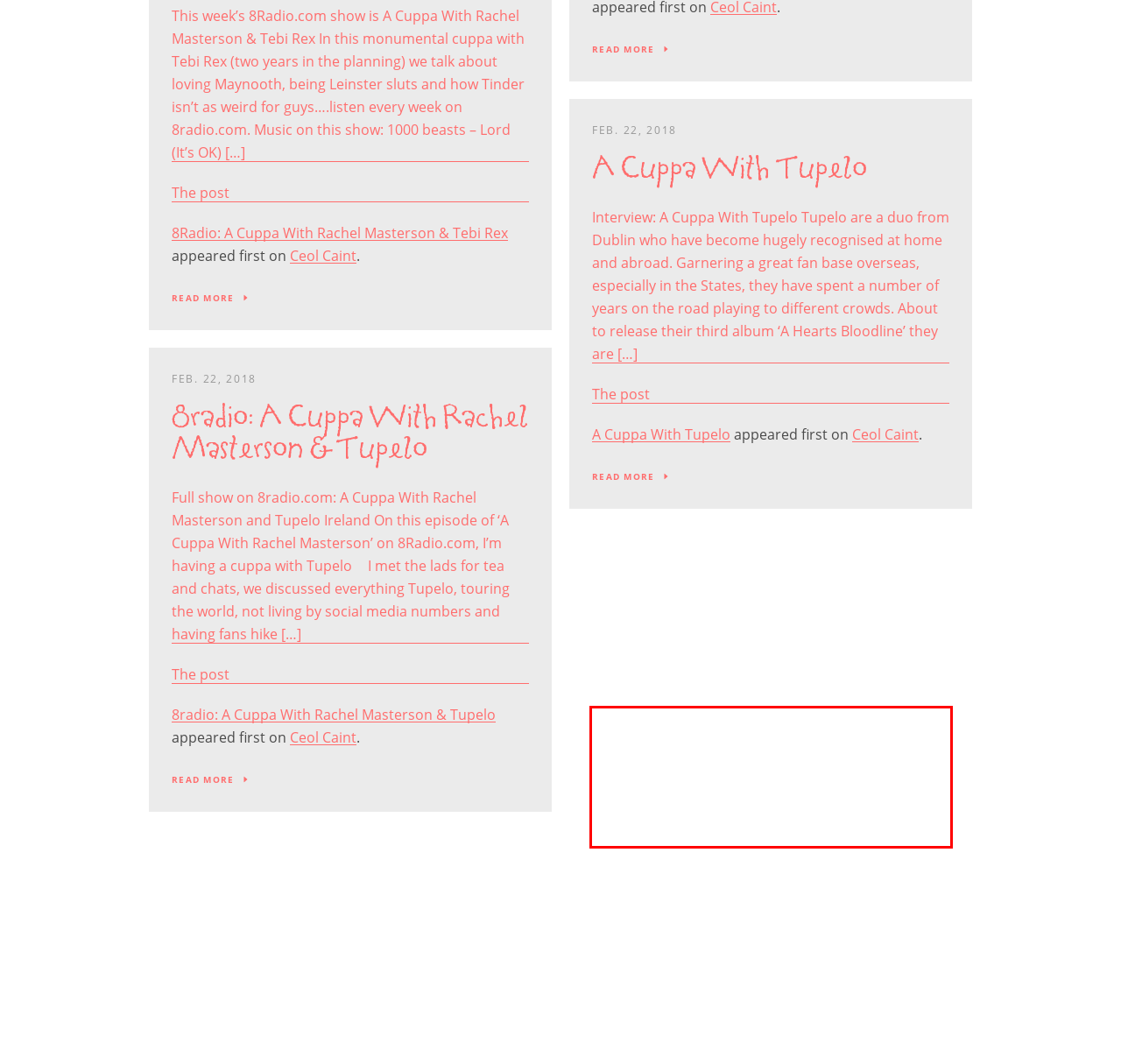You have a webpage screenshot with a red rectangle surrounding a UI element. Extract the text content from within this red bounding box.

Whelan’s Ones to Watch kicks off tonight until Sunday night for what will be an incredible weekend of undiscovered Irish music. Some of which I know and a lot of which I have had a very satisfying day perusing through. This is by no way an extensive list, and if you can go and see […]